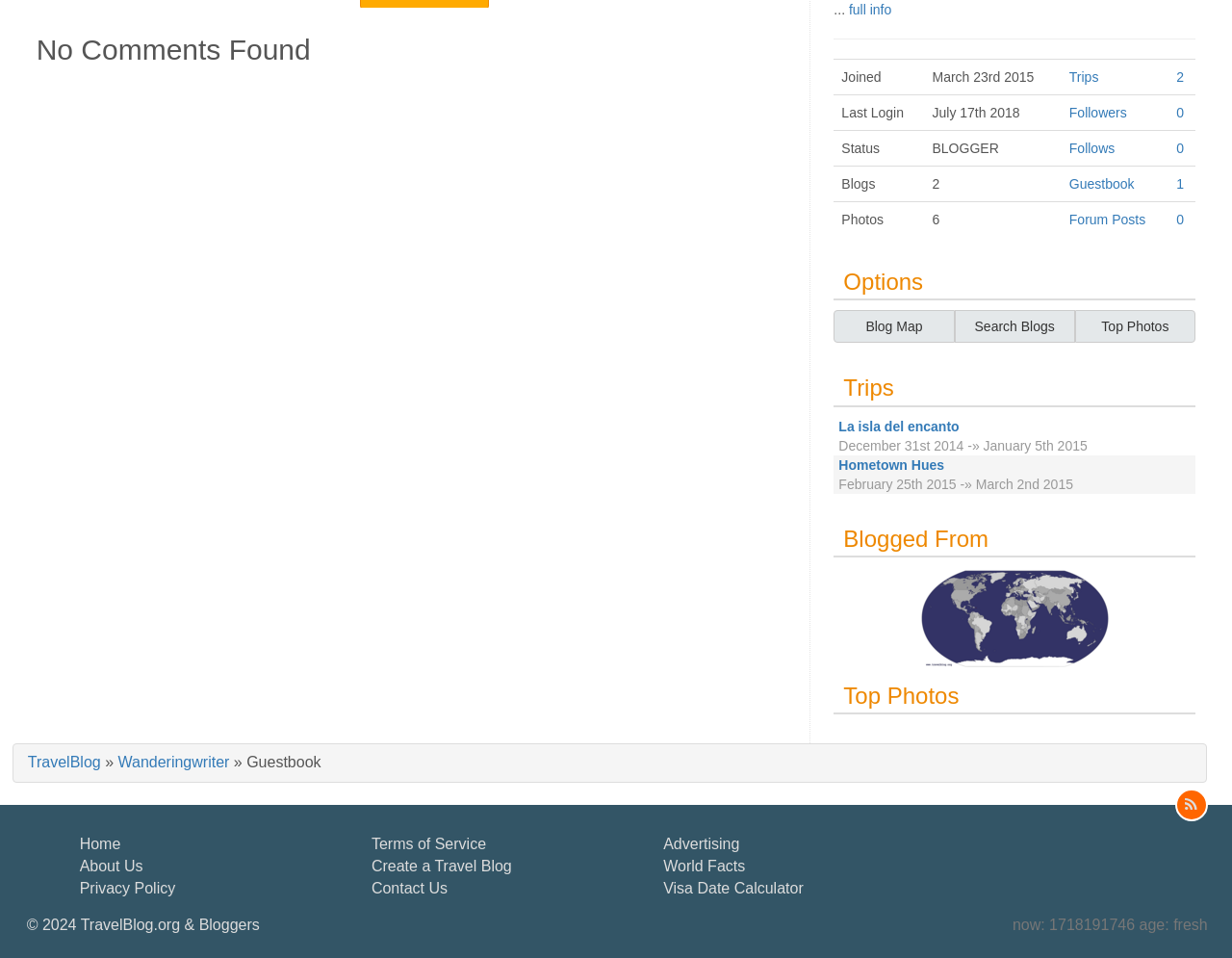Please predict the bounding box coordinates (top-left x, top-left y, bottom-right x, bottom-right y) for the UI element in the screenshot that fits the description: Create a Travel Blog

[0.301, 0.895, 0.415, 0.912]